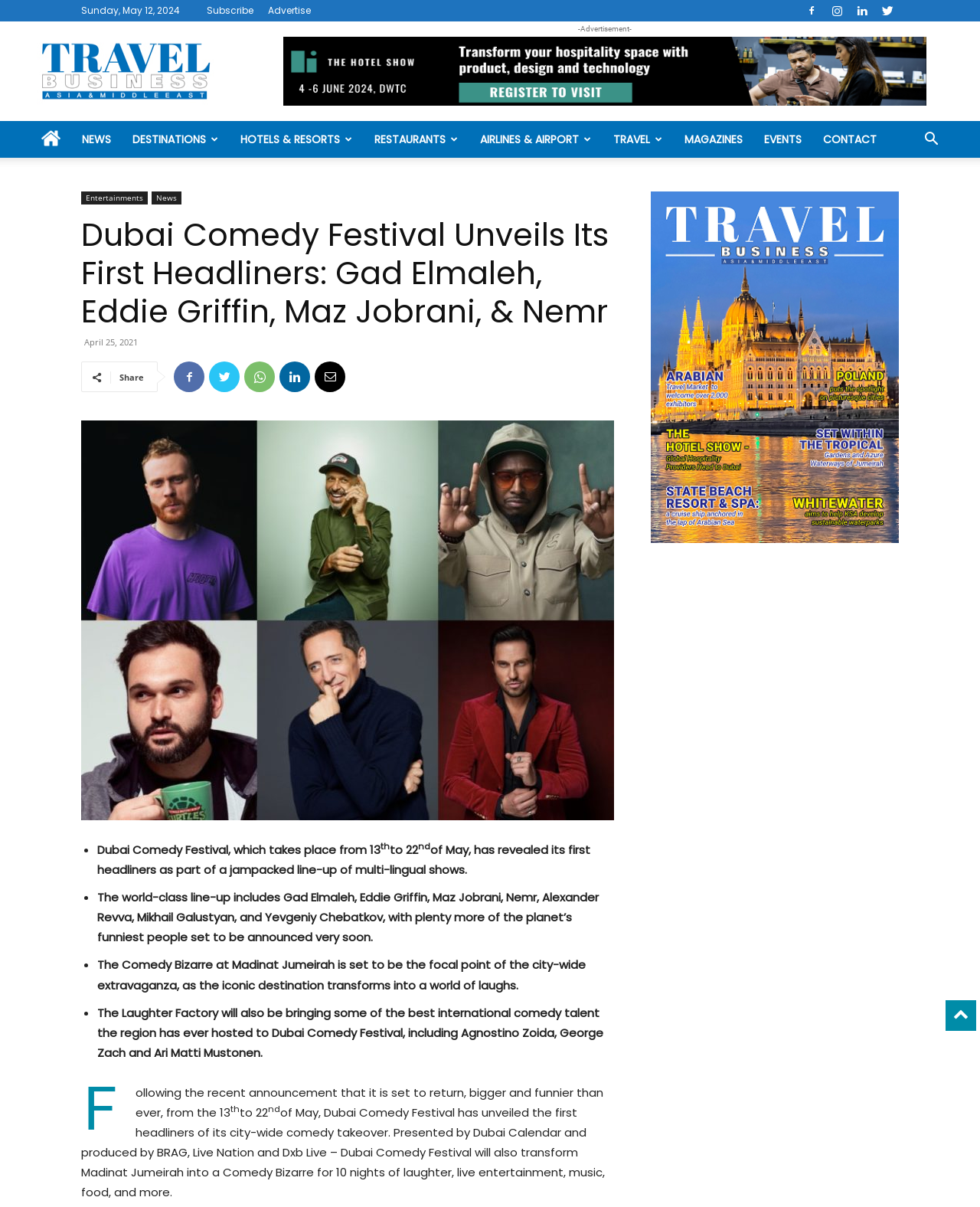Please determine and provide the text content of the webpage's heading.

Dubai Comedy Festival Unveils Its First Headliners: Gad Elmaleh, Eddie Griffin, Maz Jobrani, & Nemr